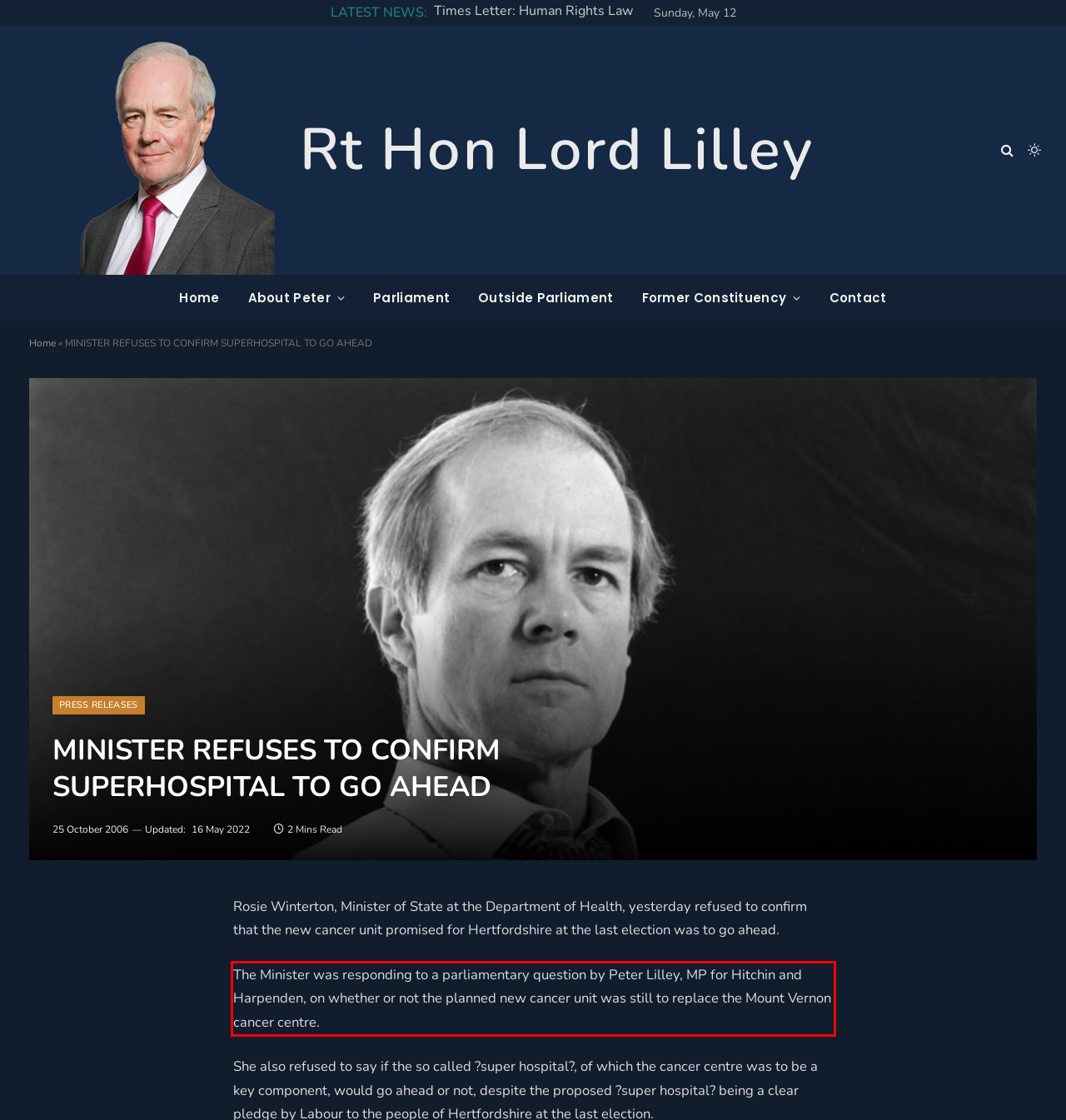Observe the screenshot of the webpage, locate the red bounding box, and extract the text content within it.

The Minister was responding to a parliamentary question by Peter Lilley, MP for Hitchin and Harpenden, on whether or not the planned new cancer unit was still to replace the Mount Vernon cancer centre.